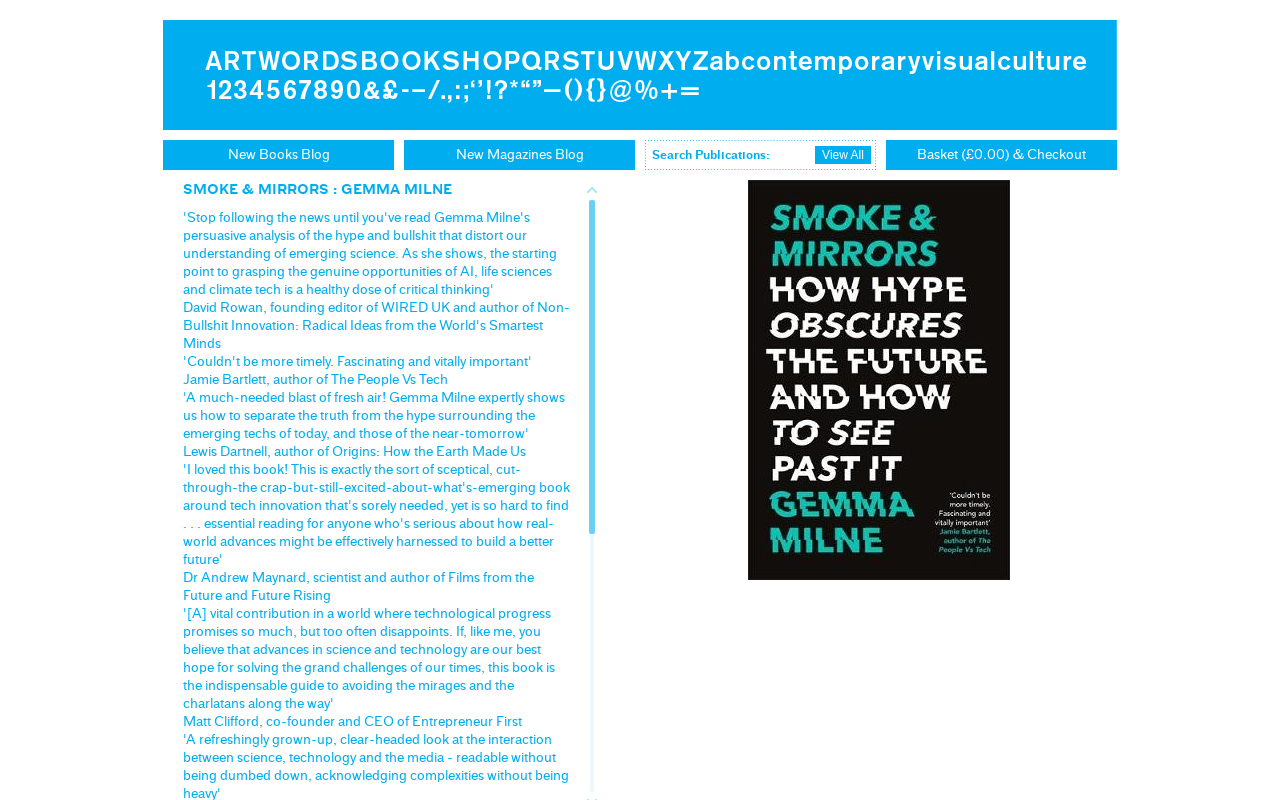Using the webpage screenshot, locate the HTML element that fits the following description and provide its bounding box: "value="View All"".

[0.637, 0.182, 0.68, 0.205]